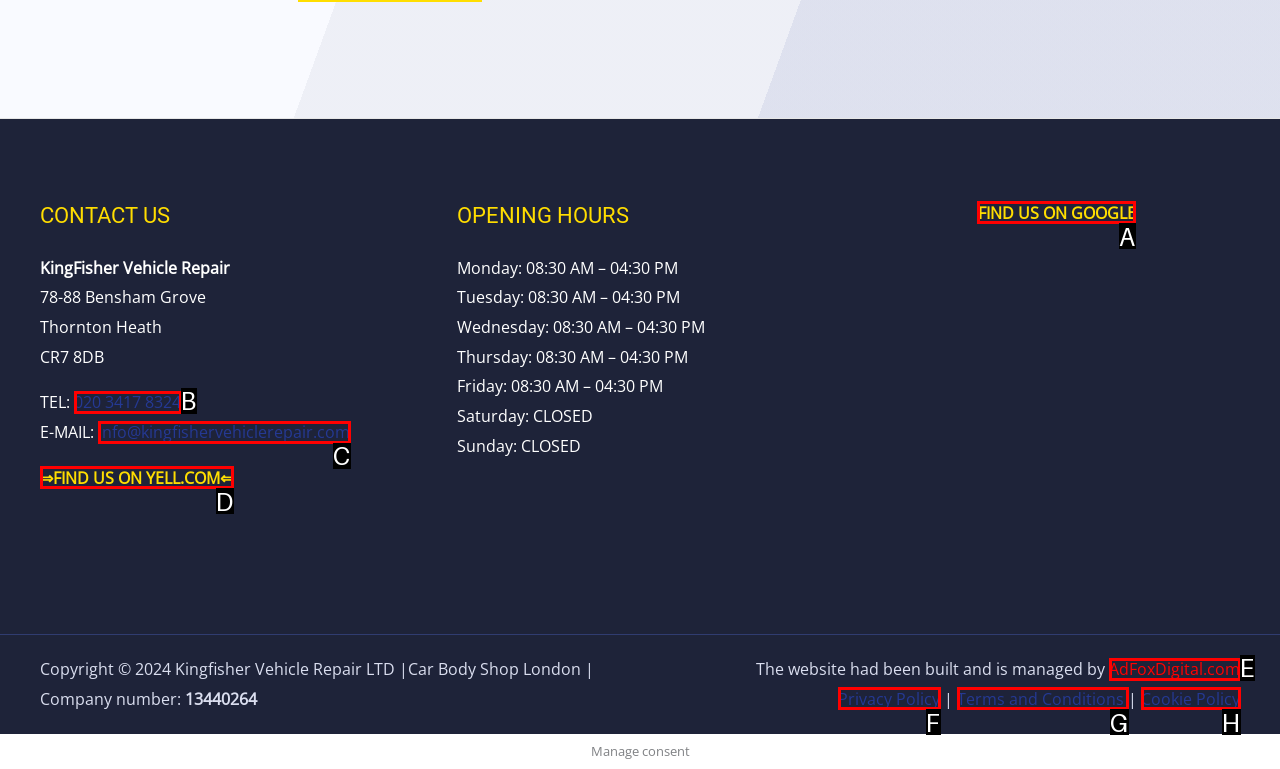For the instruction: Find us on Google, which HTML element should be clicked?
Respond with the letter of the appropriate option from the choices given.

A